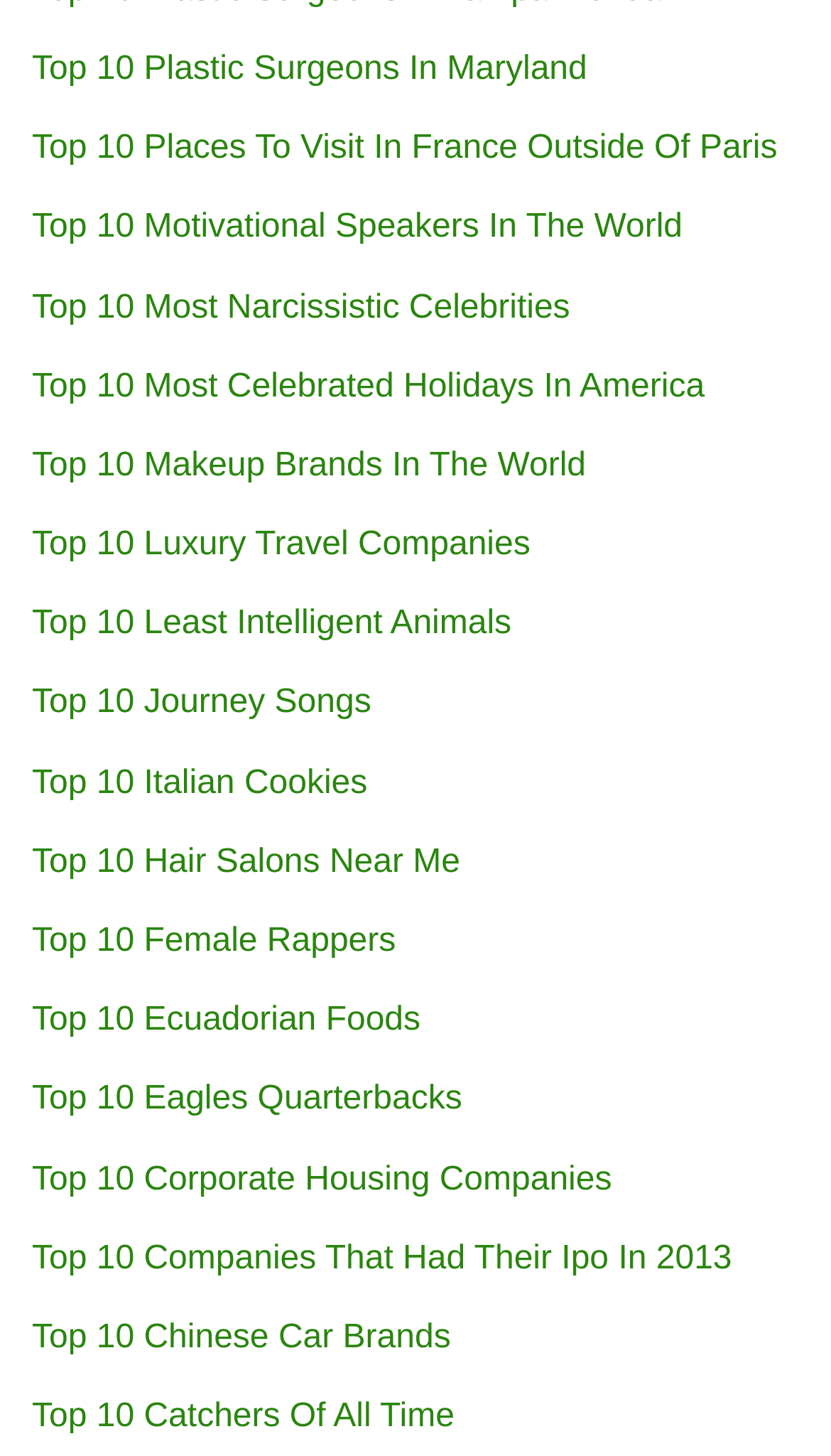Highlight the bounding box coordinates of the element that should be clicked to carry out the following instruction: "Search the website". The coordinates must be given as four float numbers ranging from 0 to 1, i.e., [left, top, right, bottom].

None